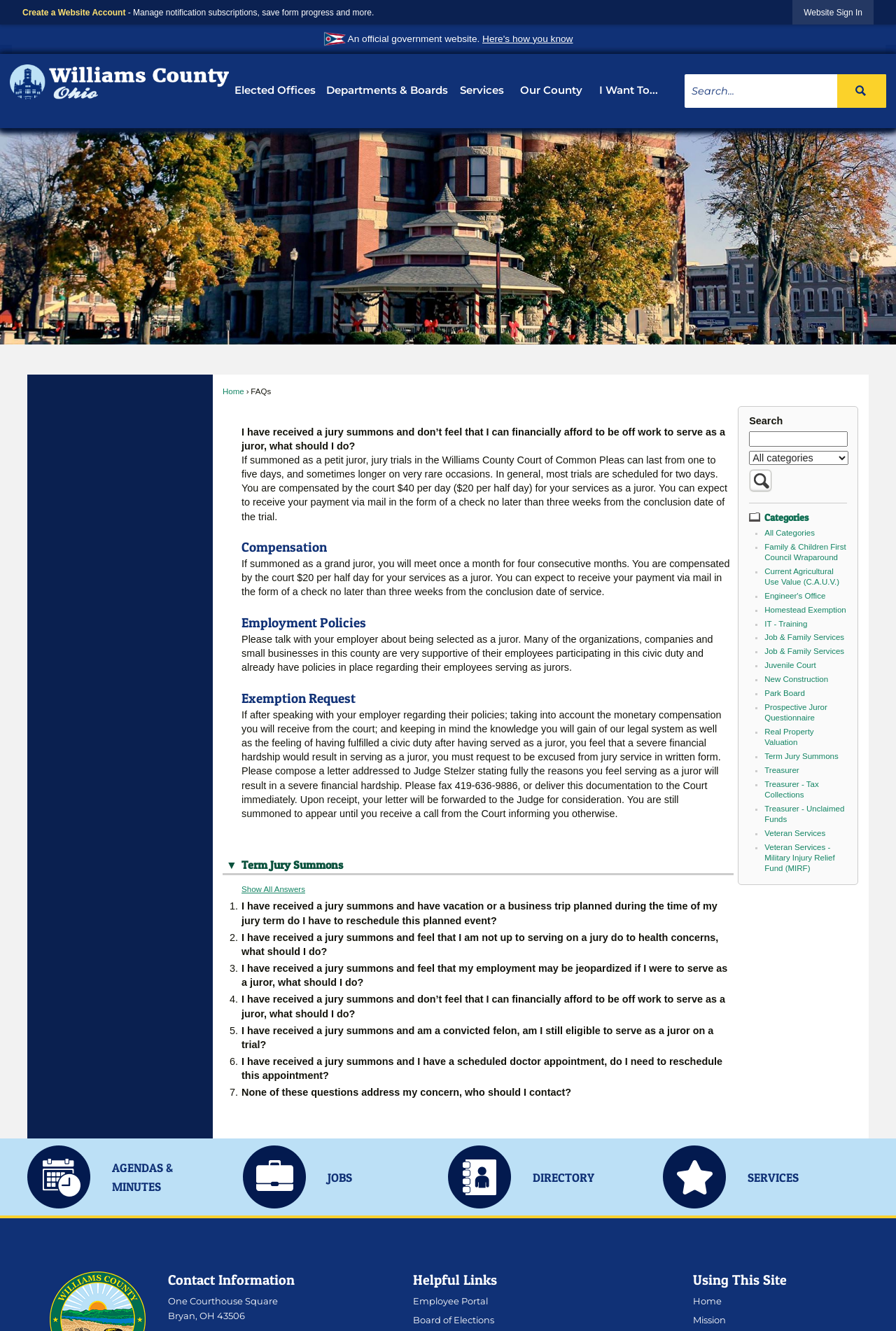Use the information in the screenshot to answer the question comprehensively: What is the category filter for in the search box?

The category filter is a dropdown menu located next to the search box, and its purpose is to allow users to filter their search results by category, making it easier to find specific information on the webpage.